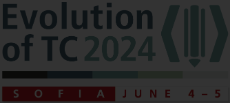Describe the image with as much detail as possible.

The image titled "Evolution of TC" showcases the branding for an event scheduled for June 4-5, 2024, in Sofia. The design features the prominent text "Evolution of TC" in a bold and modern font, emphasizing the theme of the conference. The year "2024" is highlighted, indicating the specific event date. Below the main title, the location and dates are clearly presented, creating an eye-catching and informative graphic that draws attention to this noteworthy conference. The overall aesthetic combines contemporary design elements, making it visually appealing and relevant to participants interested in technical communication.